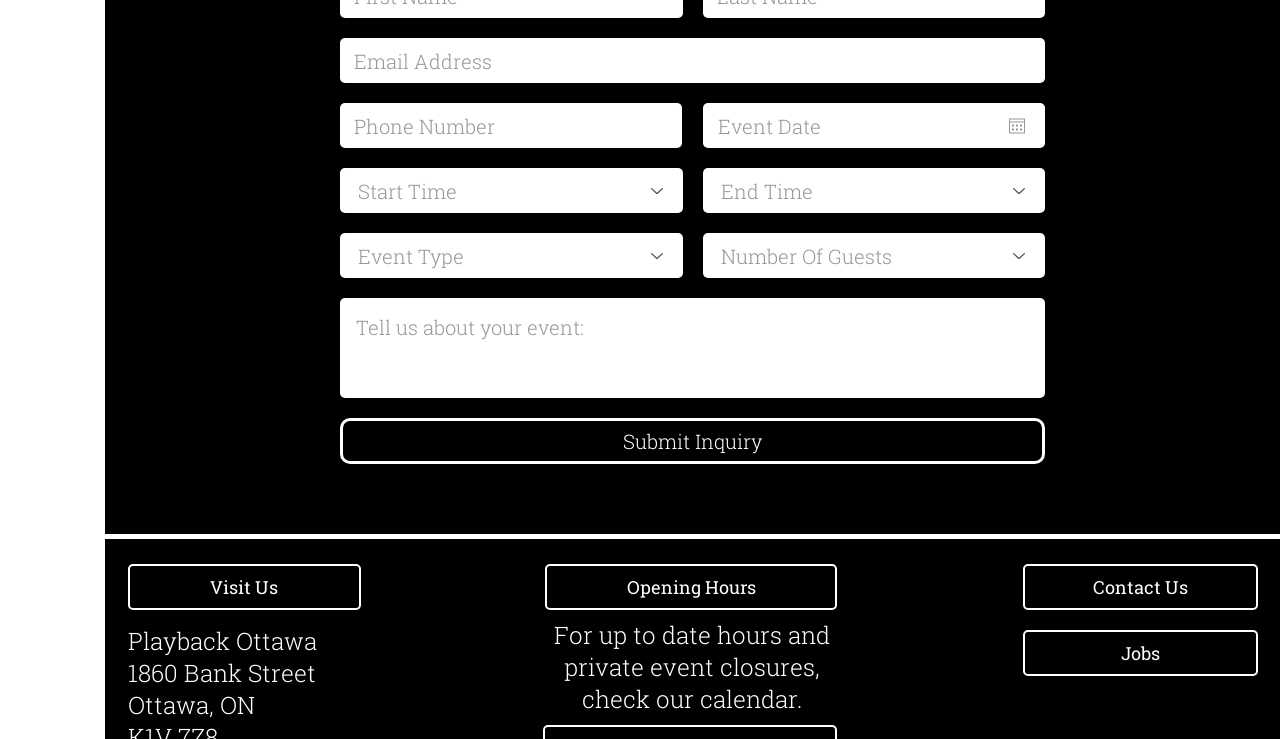Identify the bounding box coordinates of the element to click to follow this instruction: 'Submit inquiry'. Ensure the coordinates are four float values between 0 and 1, provided as [left, top, right, bottom].

[0.266, 0.566, 0.816, 0.628]